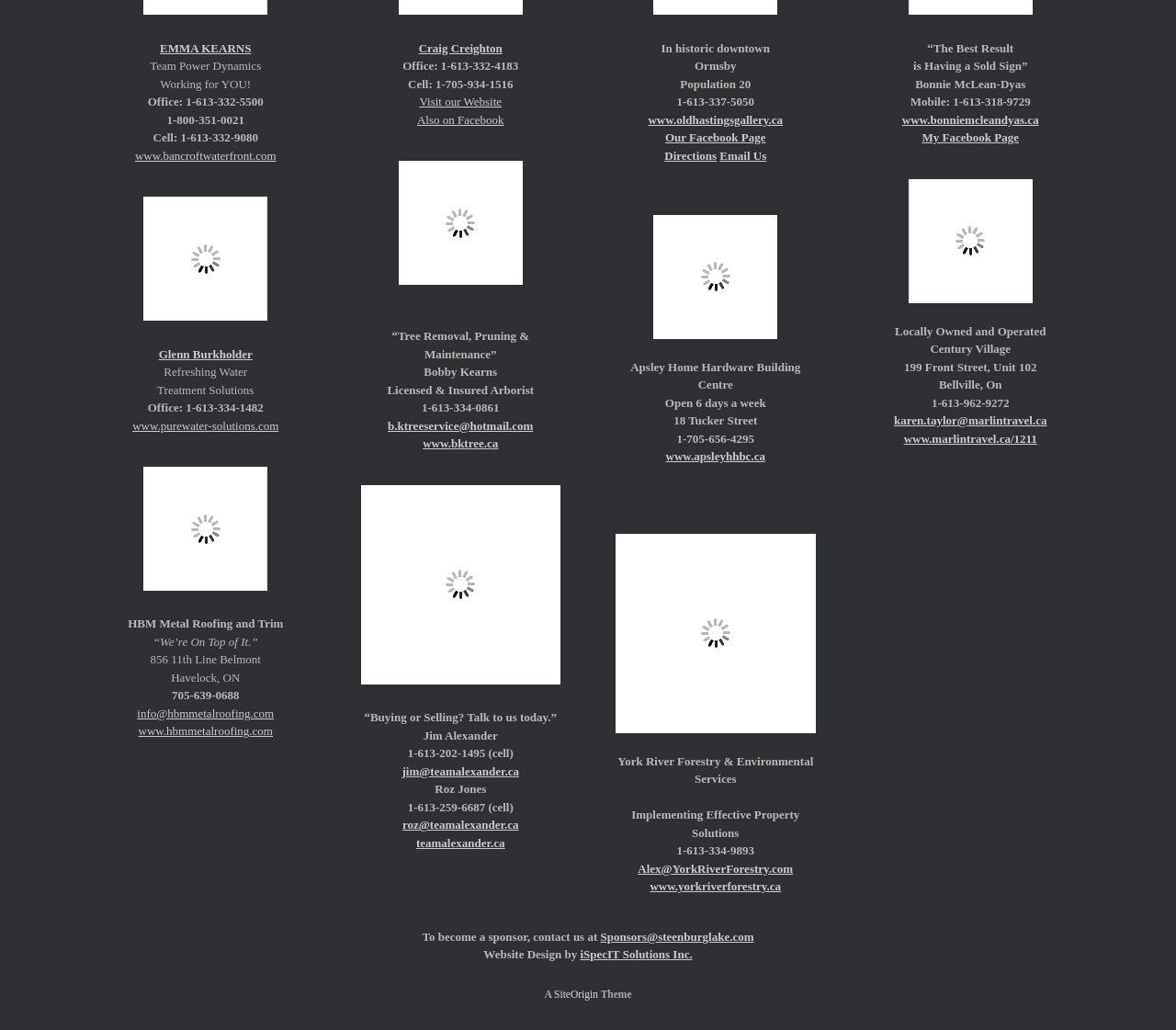Please provide the bounding box coordinate of the region that matches the element description: iSpecIT Solutions Inc.. Coordinates should be in the format (top-left x, top-left y, bottom-right x, bottom-right y) and all values should be between 0 and 1.

[0.493, 0.92, 0.589, 0.933]